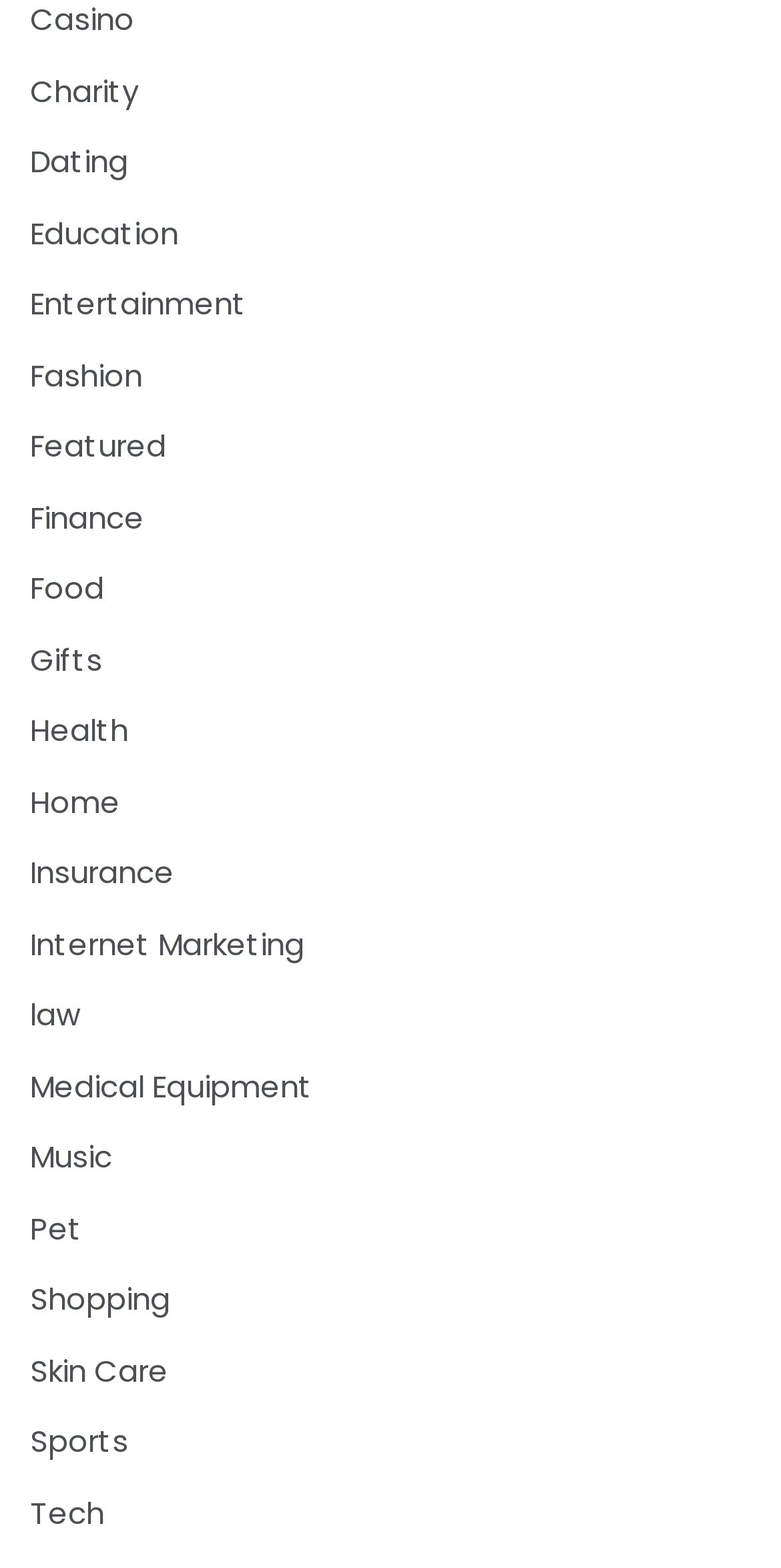Determine the bounding box coordinates of the section I need to click to execute the following instruction: "Browse Entertainment". Provide the coordinates as four float numbers between 0 and 1, i.e., [left, top, right, bottom].

[0.038, 0.178, 0.315, 0.21]